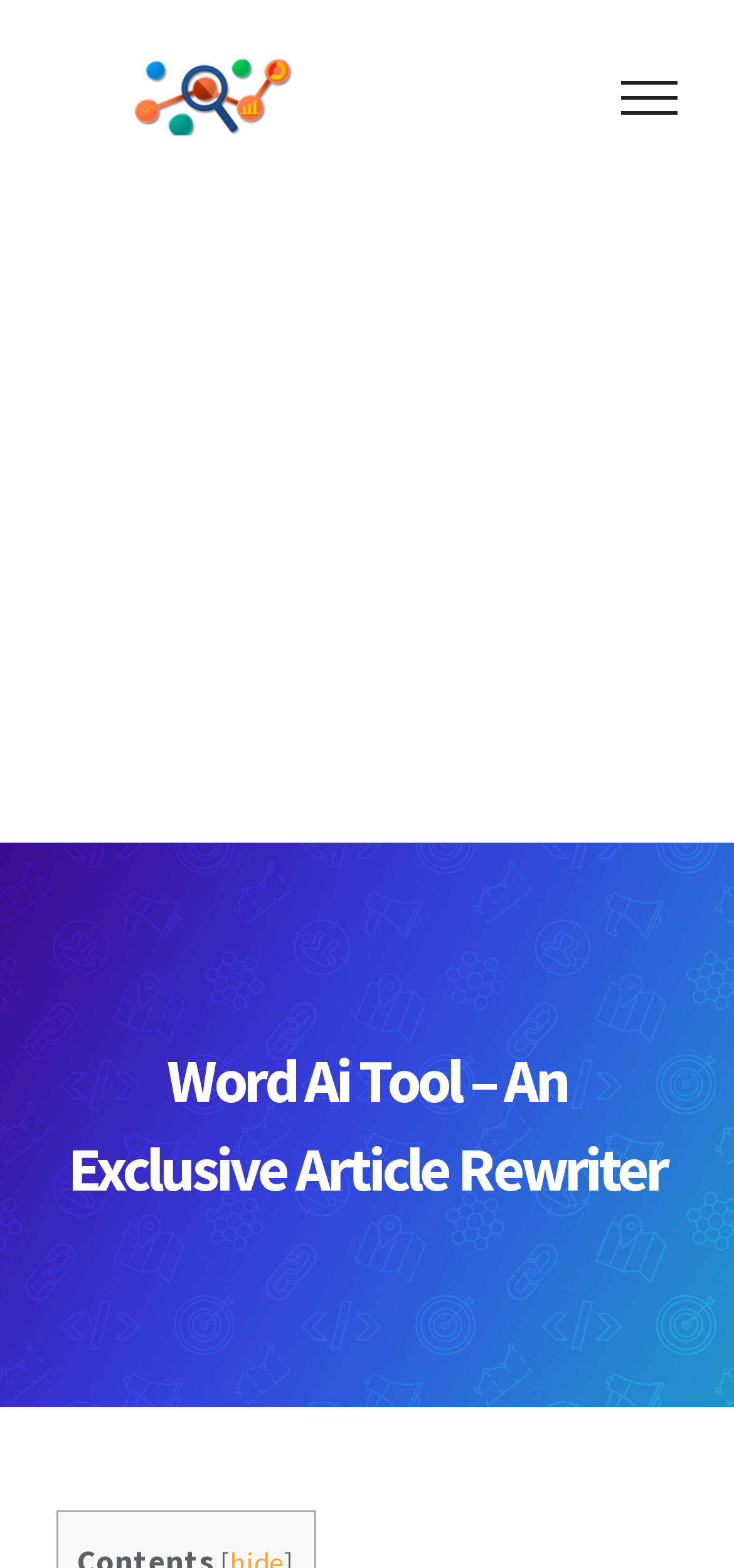Find the bounding box coordinates of the UI element according to this description: "aria-label="Toggle Menu"".

[0.788, 0.051, 0.981, 0.073]